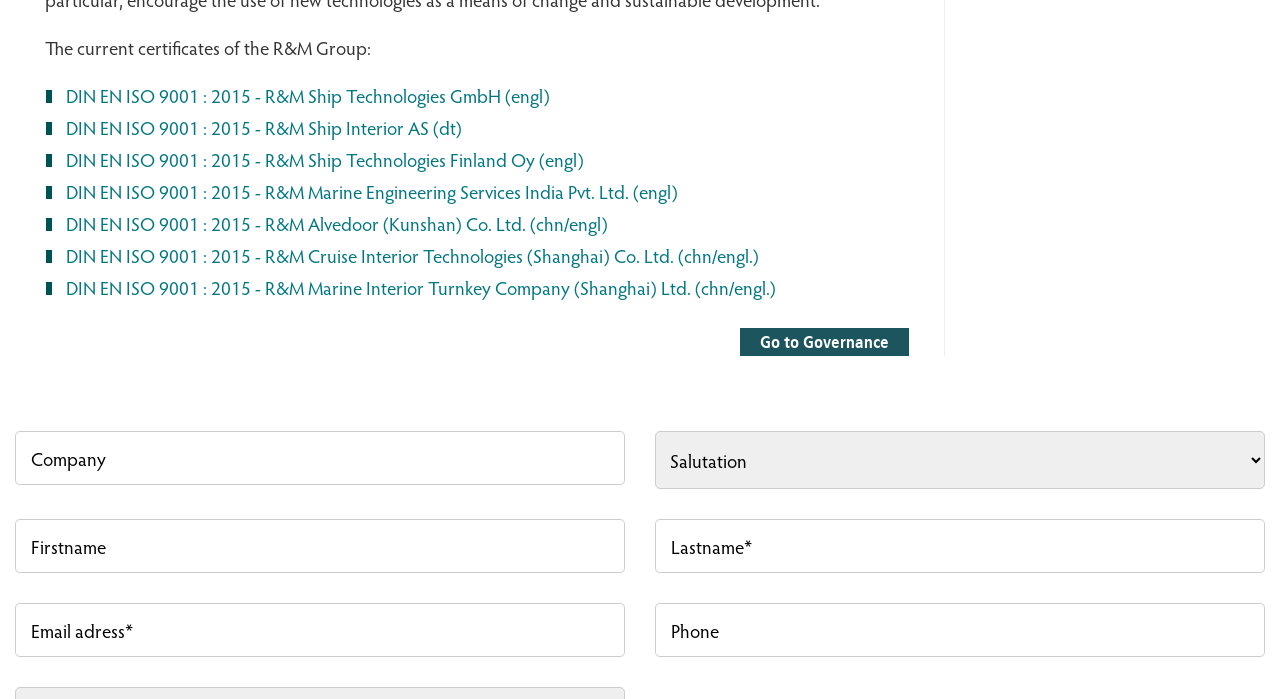What is the name of the group whose certificates are listed?
Analyze the screenshot and provide a detailed answer to the question.

The webpage lists the certificates of the R&M Group, which is mentioned in the static text element at the top of the page.